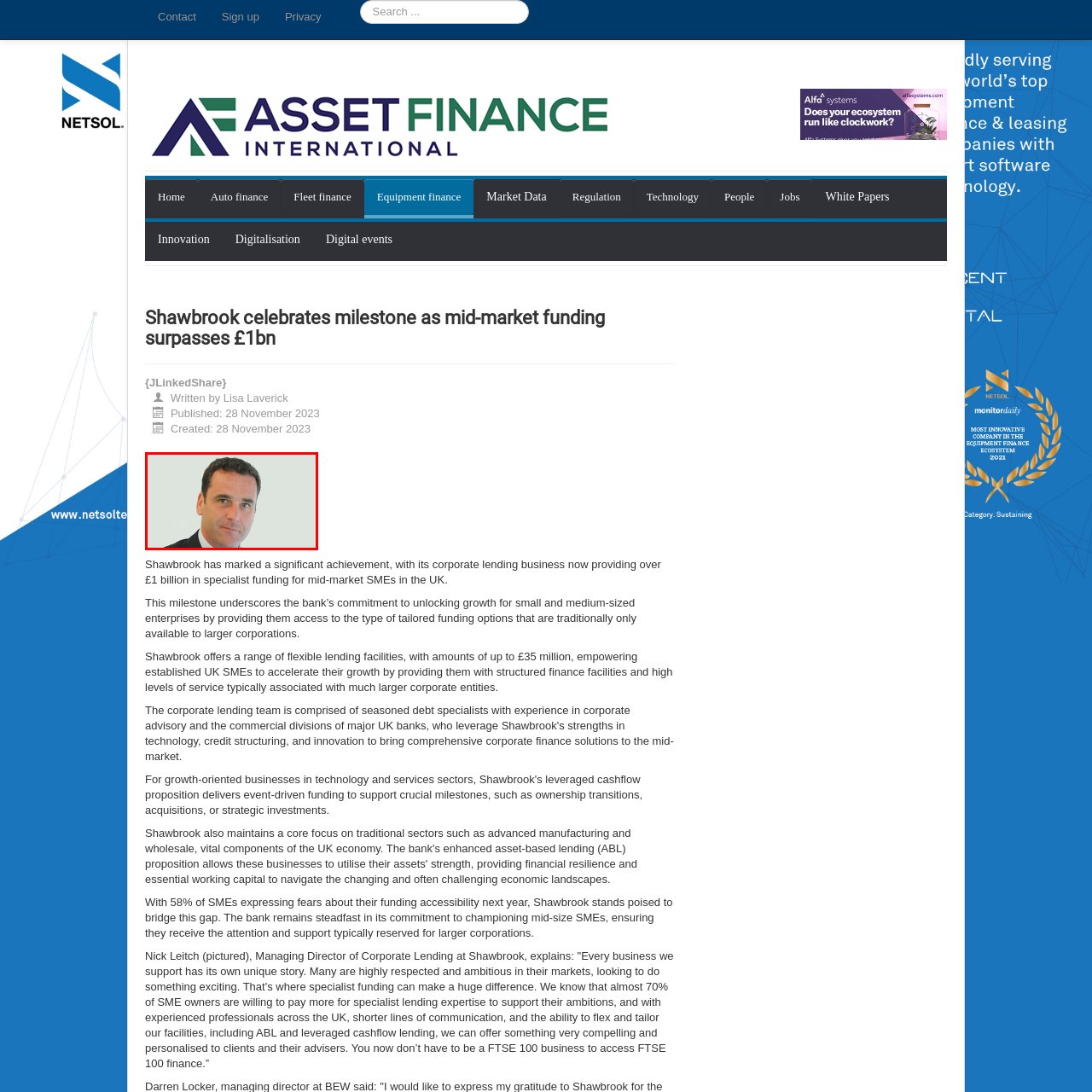Thoroughly describe the scene captured inside the red-bordered image.

The image features Nick Leitch, the Managing Director of Corporate Lending at Shawbrook, as the company celebrates a significant milestone in its corporate lending efforts. This achievement marks the provision of over £1 billion in specialist funding for mid-market SMEs in the UK, which underscores Shawbrook's commitment to supporting small and medium-sized enterprises. In his remarks, Leitch emphasizes the unique stories of the businesses they support and highlights the importance of tailored funding solutions that can cater to the growing needs of SMEs. The image reflects Leitch's professional demeanor, aligning with Shawbrook's mission to bridge the funding gap for mid-sized enterprises and offer them access to financing options typically reserved for larger organizations.